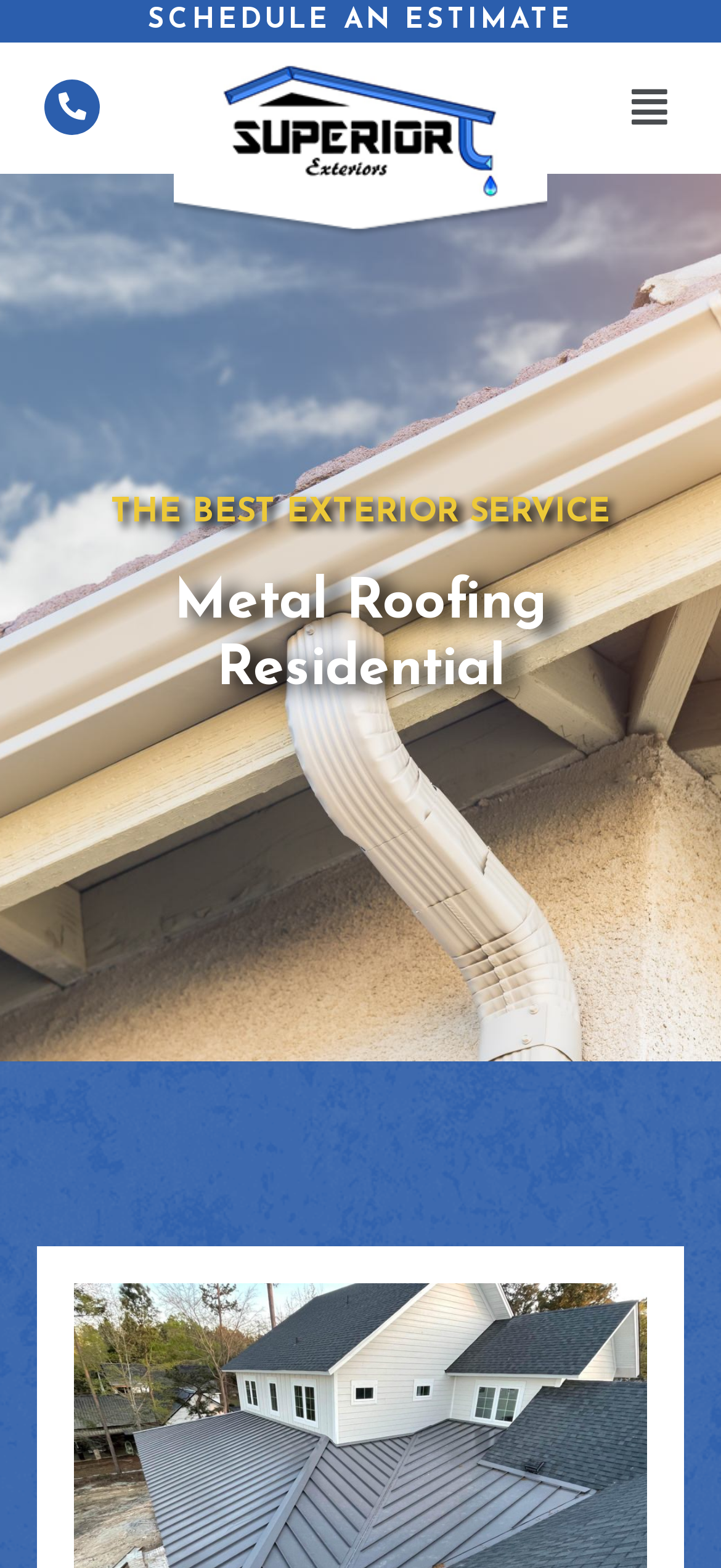What is the focus of the webpage?
Please provide a single word or phrase as your answer based on the screenshot.

Installing metal roofing